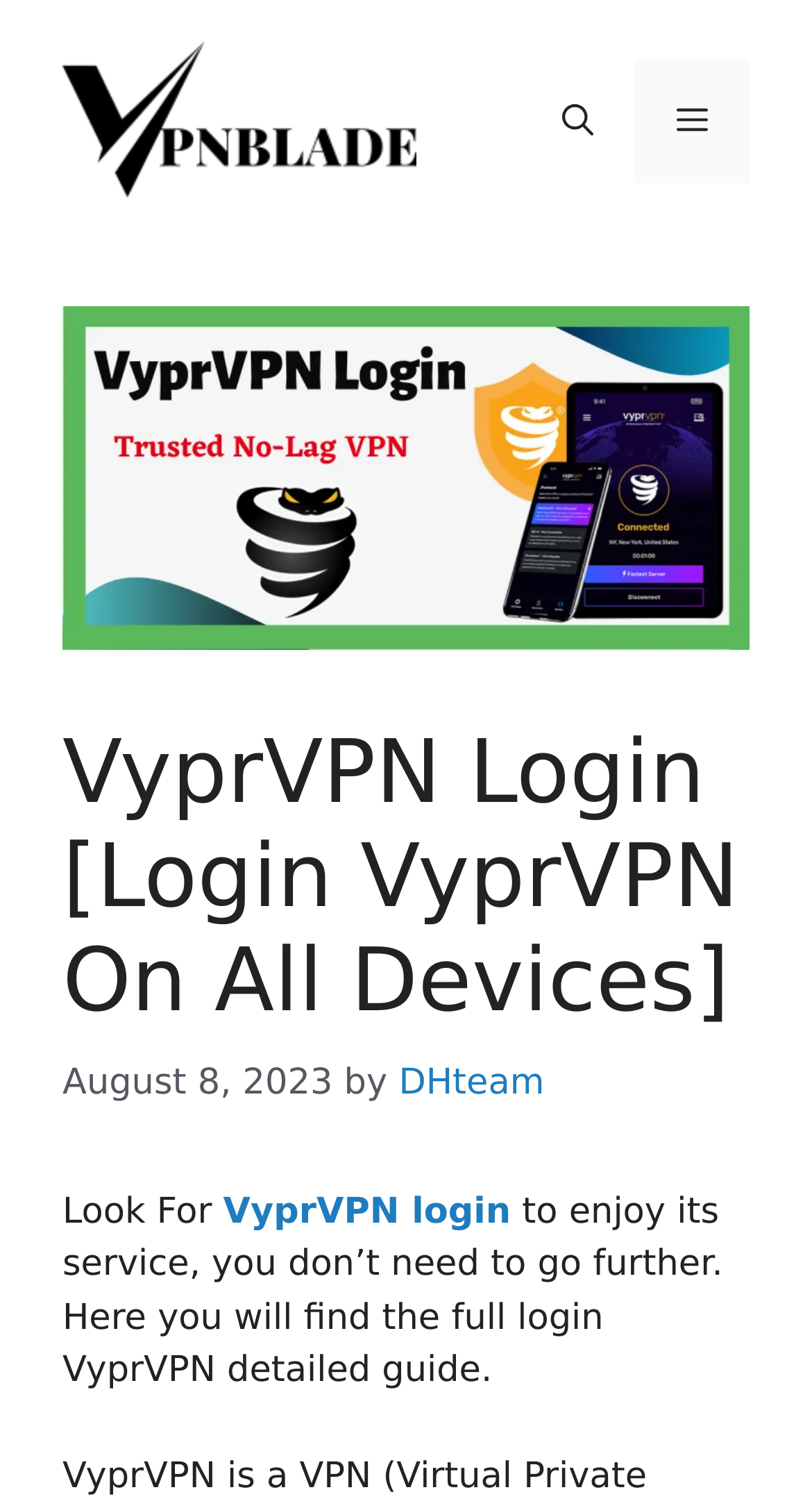Please provide a comprehensive response to the question below by analyzing the image: 
What is the purpose of the webpage?

The purpose of the webpage can be inferred from the heading element with the text 'VyprVPN Login [Login VyprVPN On All Devices]' and the static text element with the text 'to enjoy its service, you don’t need to go further. Here you will find the full login VyprVPN detailed guide'.